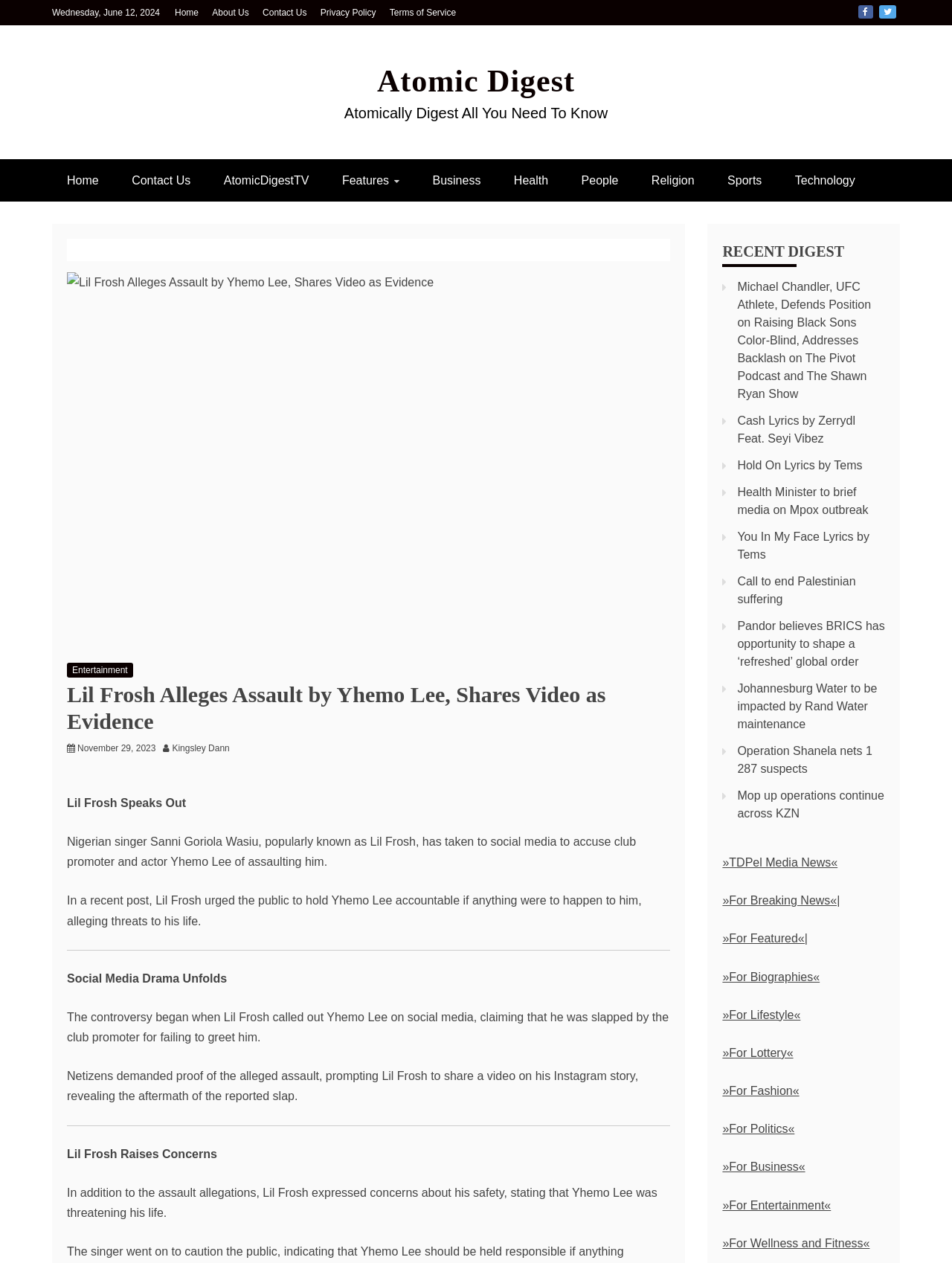What is the text of the webpage's headline?

Lil Frosh Alleges Assault by Yhemo Lee, Shares Video as Evidence